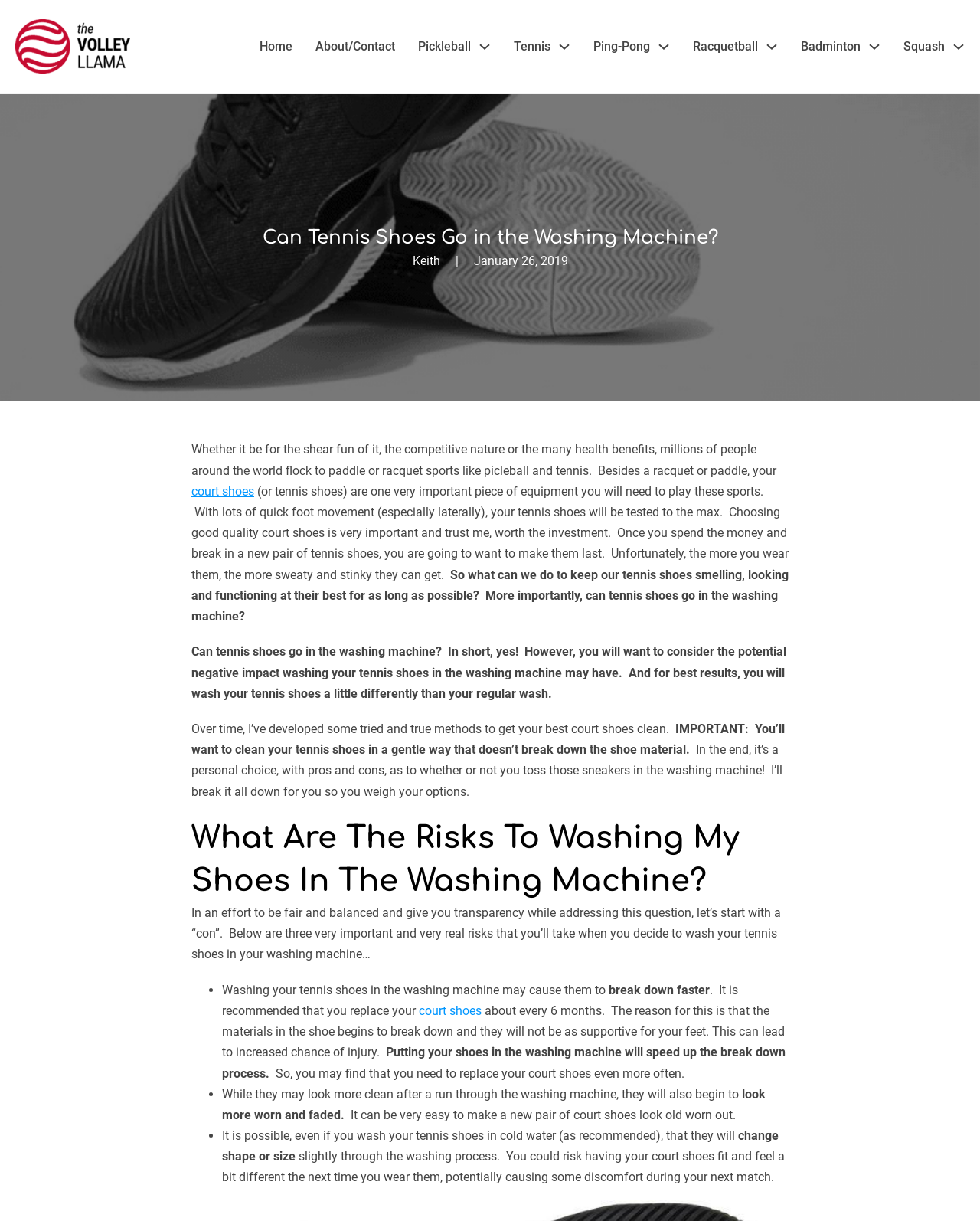Return the bounding box coordinates of the UI element that corresponds to this description: "Jennifer Holt Designs". The coordinates must be given as four float numbers in the range of 0 and 1, [left, top, right, bottom].

None